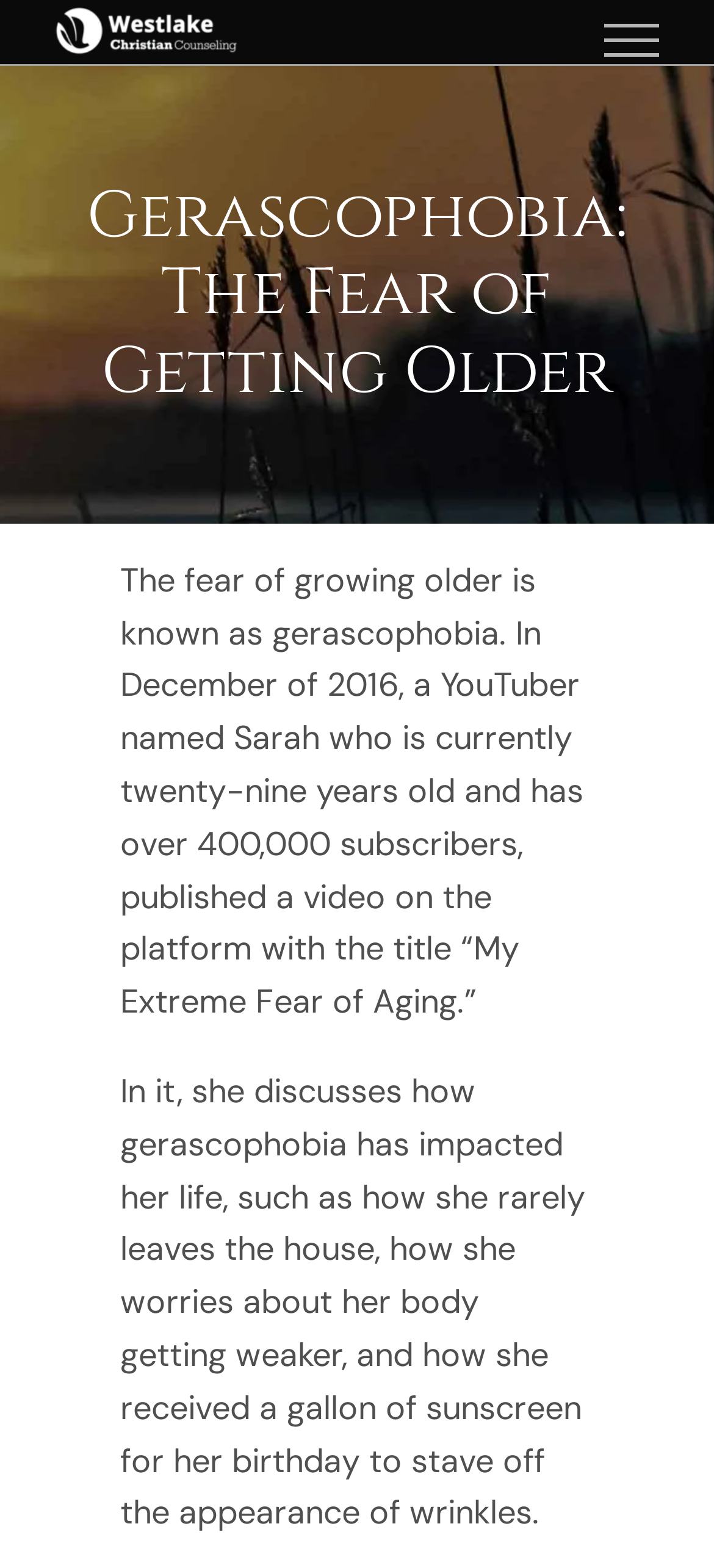Answer the following query concisely with a single word or phrase:
What is the gift Sarah received for her birthday?

A gallon of sunscreen